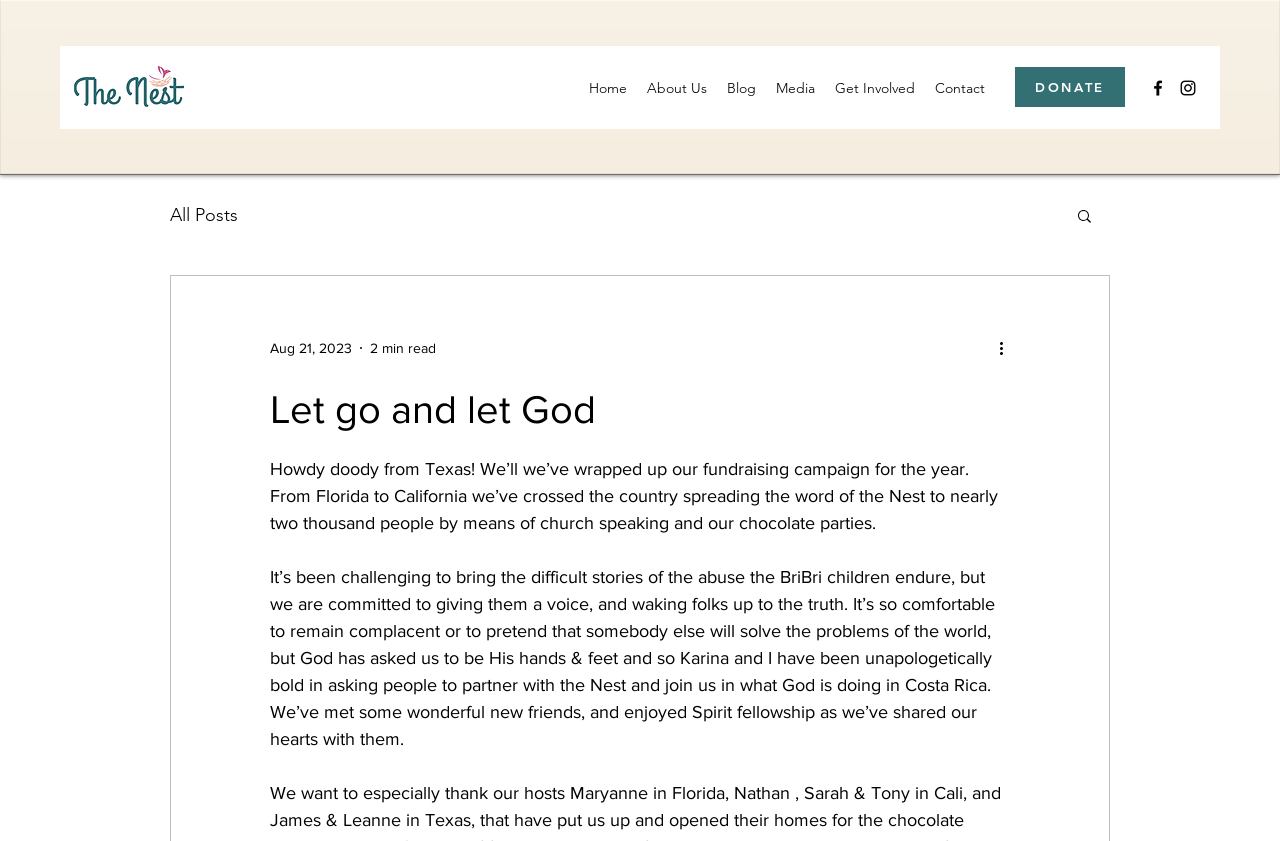Can you specify the bounding box coordinates for the region that should be clicked to fulfill this instruction: "Donate to the cause".

[0.793, 0.08, 0.879, 0.127]